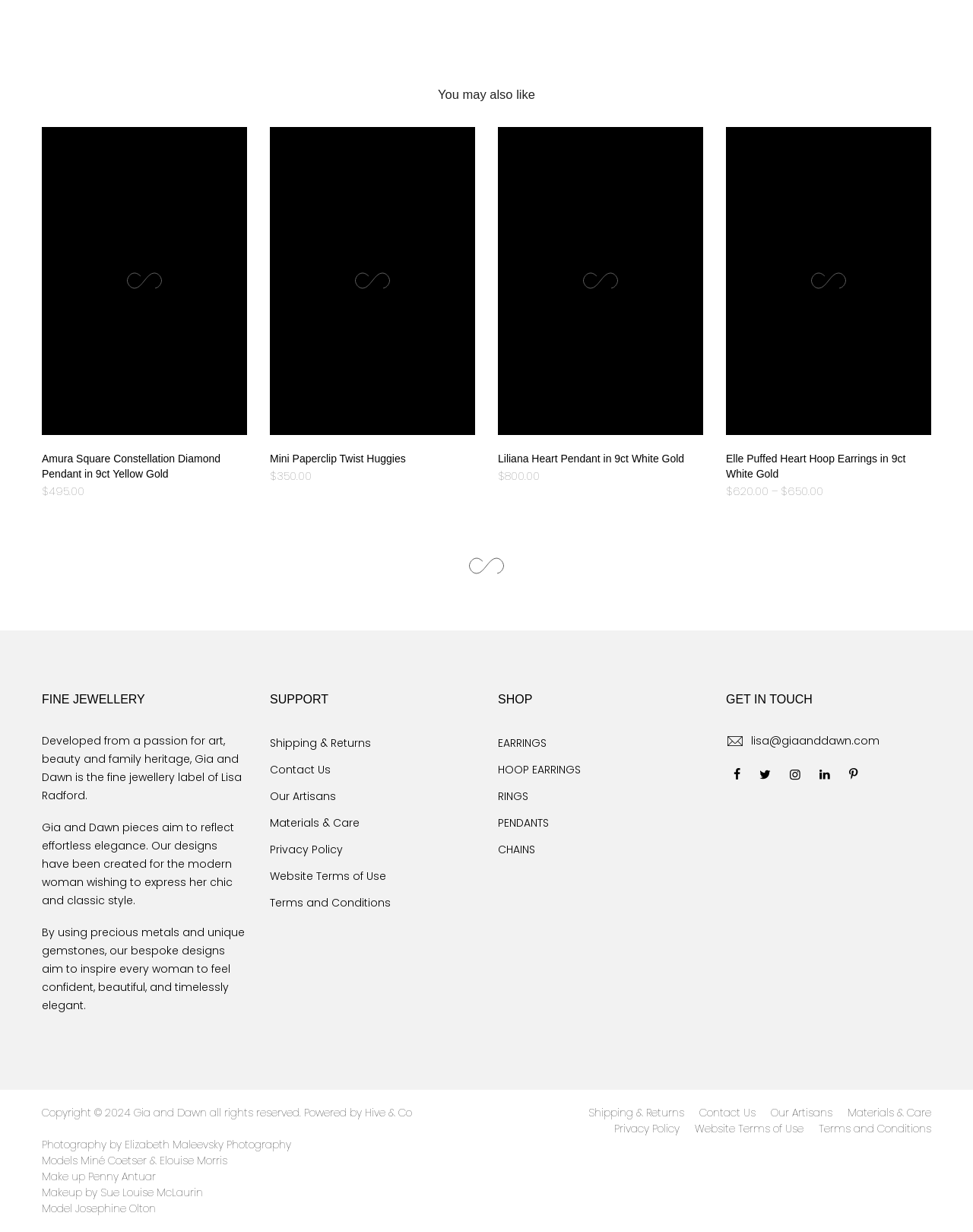Respond with a single word or phrase:
How many products are listed under 'You may also like'?

4